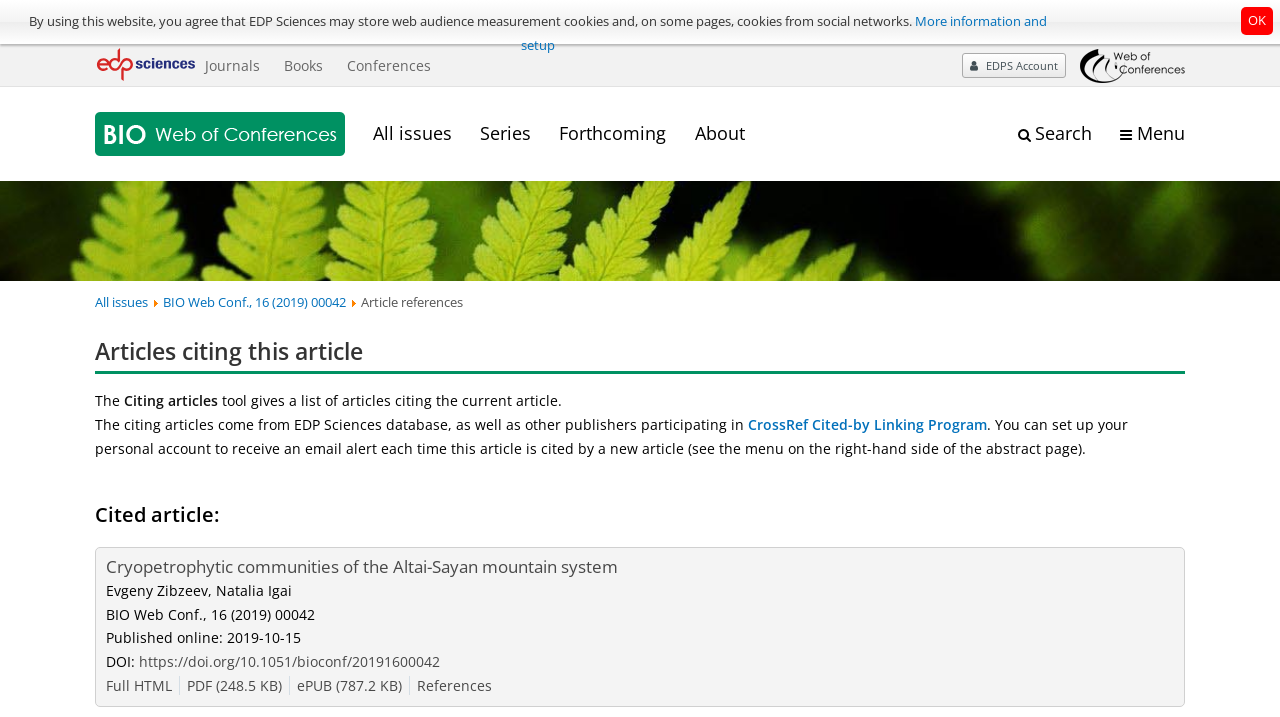Provide a comprehensive description of the webpage.

The webpage is the homepage of BIO Web of Conferences, an open-access proceedings platform for biology, life sciences, and health. At the top, there is a notification bar with a message about cookies and a link to "More information and setup" on the right side. On the top-right corner, there is an "OK" button. Below the notification bar, there are two logos: the EDP Sciences logo on the left and the Web of Conferences logo on the right.

The main navigation menu is located below the logos, with links to "Journals", "Books", "Conferences", and "EDPS Account". On the right side of the navigation menu, there is a search engine with a "Search" label. Next to the search engine, there is a menu icon.

The main content area is divided into two sections. On the left side, there are links to "All issues", "Series", "Forthcoming", and "About". On the right side, there is a section with information about an article, including its title, authors, publication date, and DOI. There are also links to "Full HTML", "PDF", "ePUB", and "References" versions of the article.

Below the article information, there is a section about citing articles, with a heading "Articles citing this article" and a brief description of the citing articles tool. There is also a link to "CrossRef Cited-by Linking Program" and a paragraph of text explaining how to set up an email alert for new citations.

At the bottom of the page, there is a footer section with a heading "Cited article:" and a brief summary of the cited article, including its title, authors, and publication information.